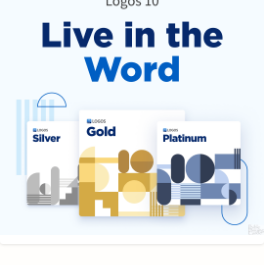Answer the question with a brief word or phrase:
How many tiers of the software are displayed?

Three